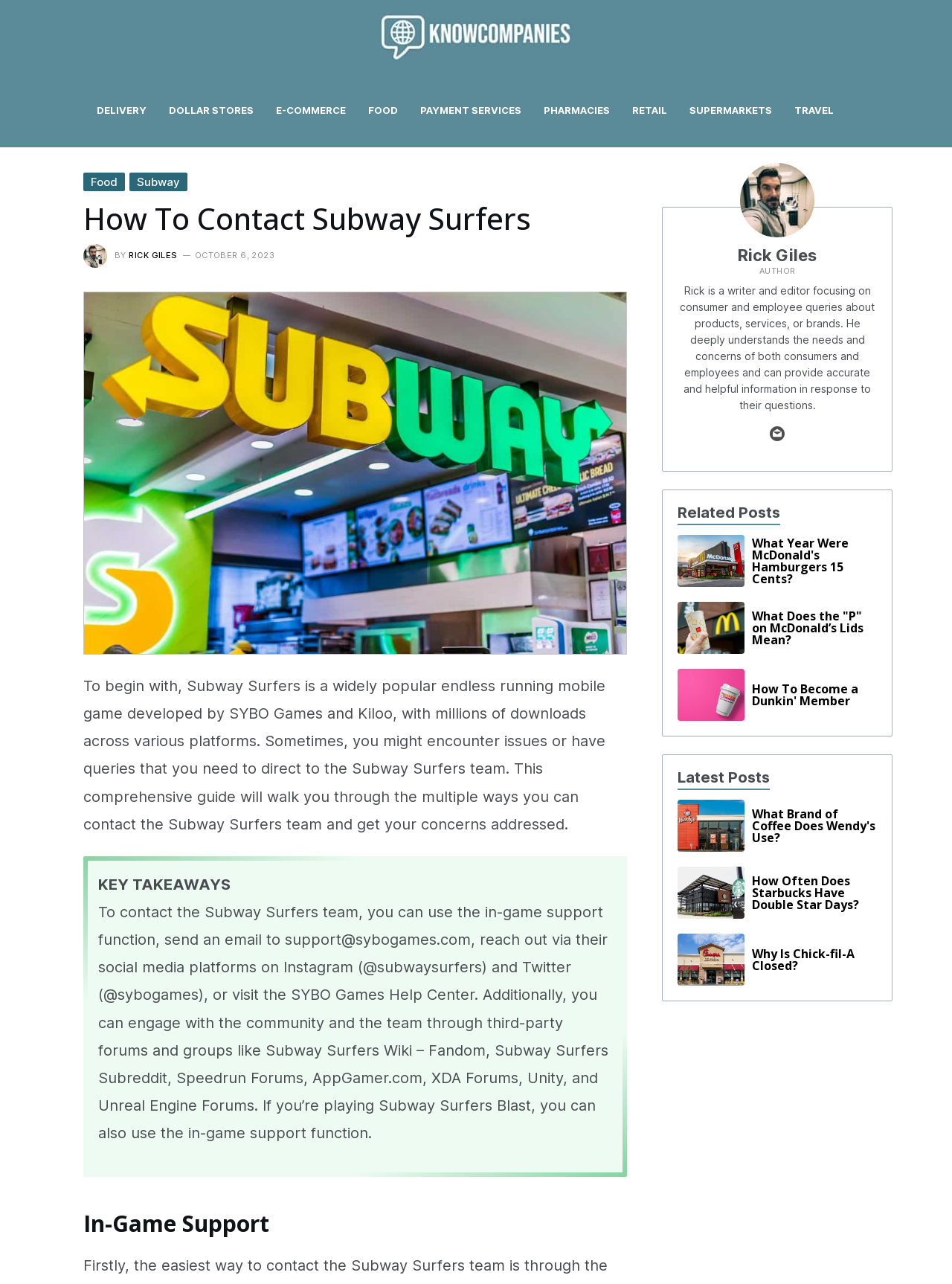Pinpoint the bounding box coordinates of the area that must be clicked to complete this instruction: "go to homepage".

None